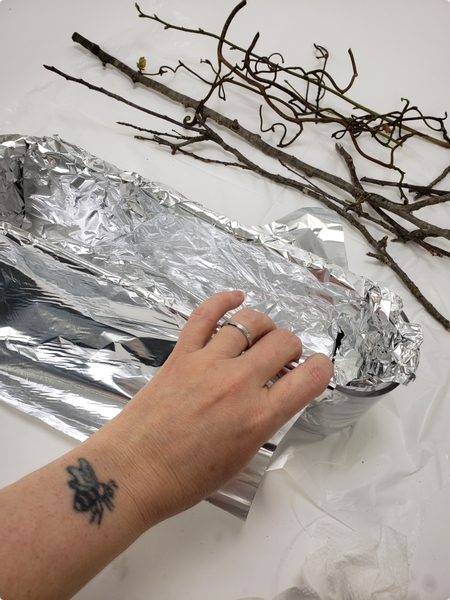What is the purpose of the twigs nearby?
Answer the question with a thorough and detailed explanation.

The several slender twigs are artistically arranged nearby, suggesting an intention to incorporate natural elements into the upcoming creation, which is likely a crafty project.